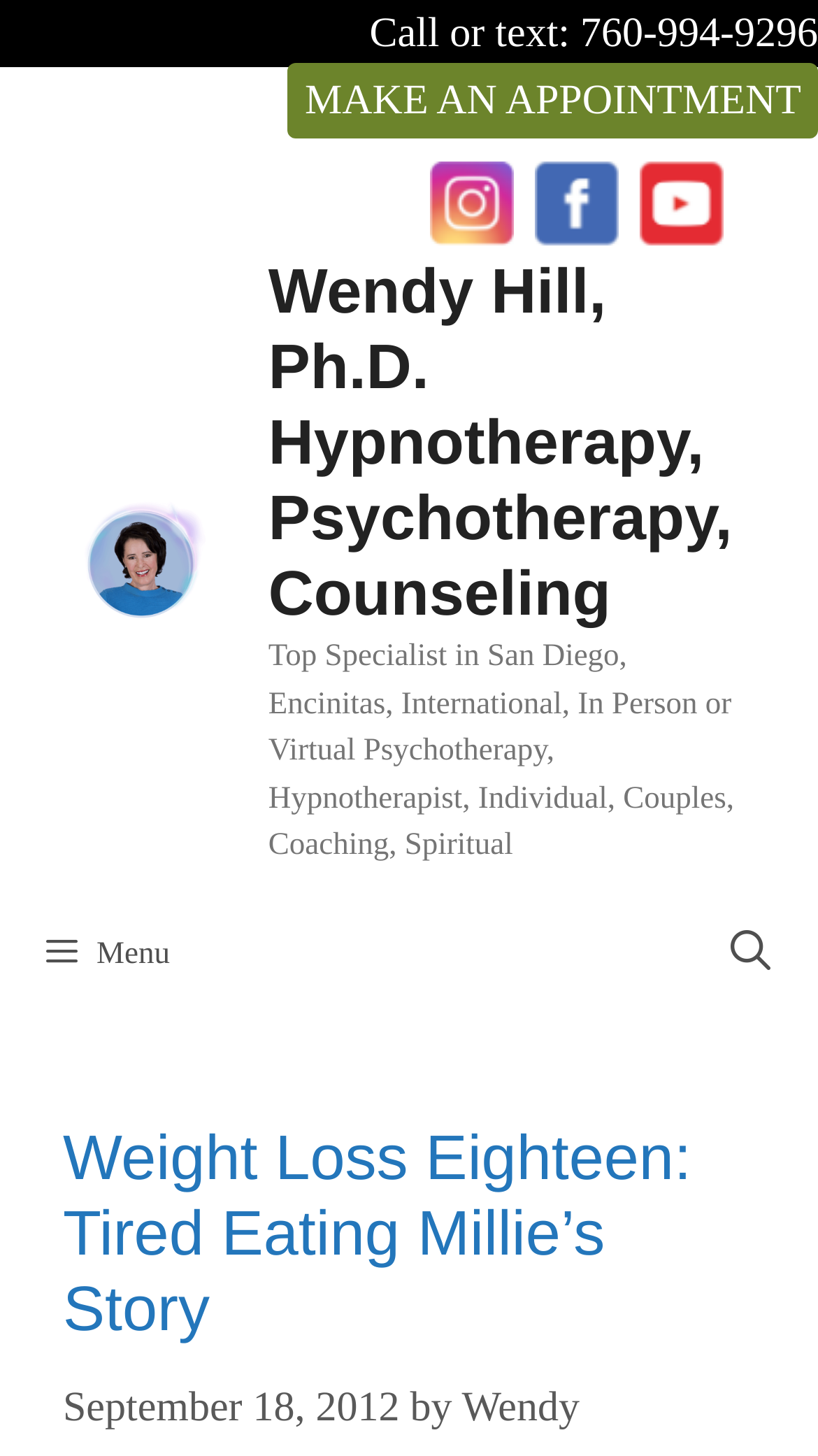Please pinpoint the bounding box coordinates for the region I should click to adhere to this instruction: "Check out the company website".

None